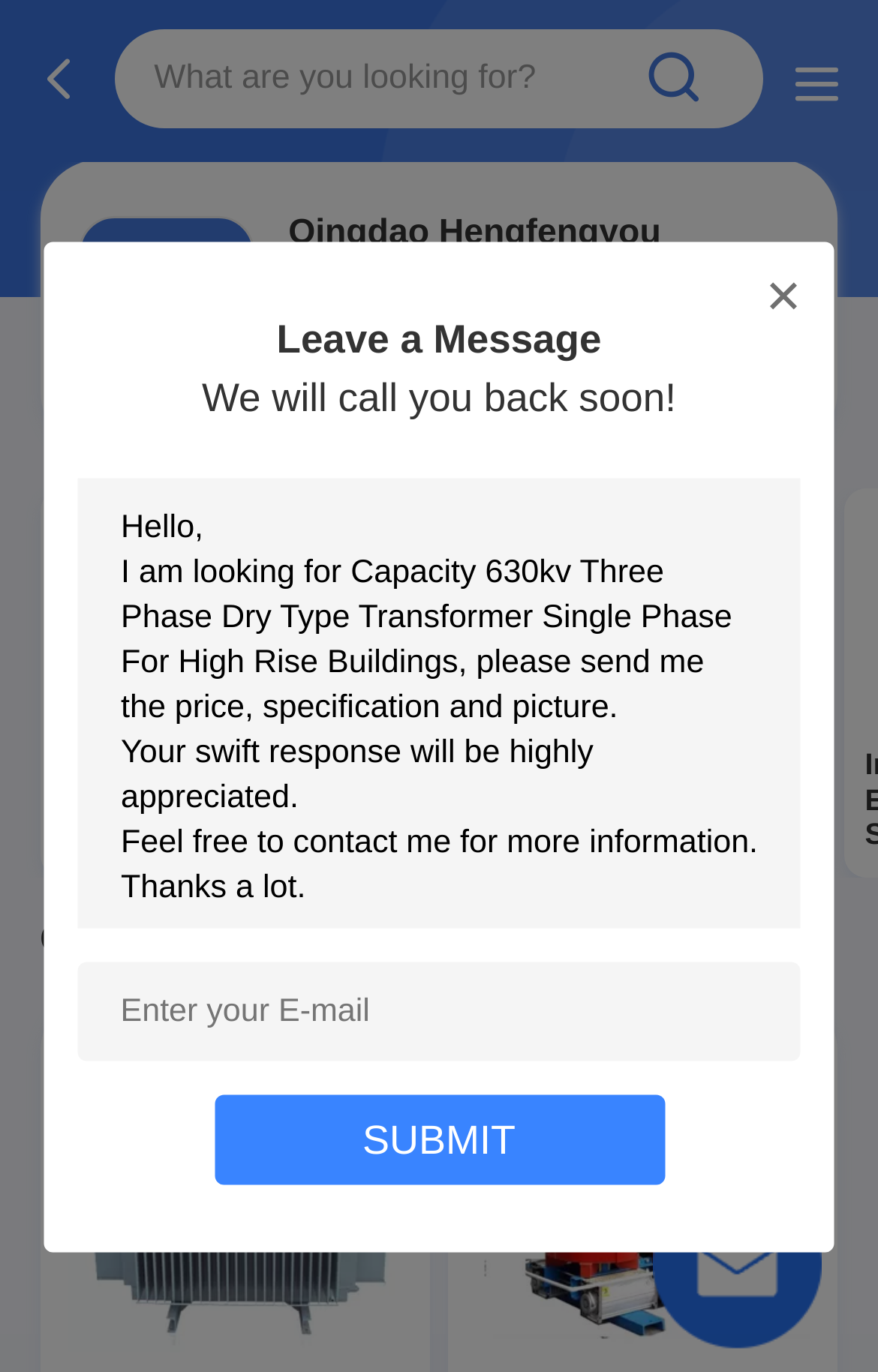Please provide a brief answer to the question using only one word or phrase: 
How many years of experience does the company have?

17